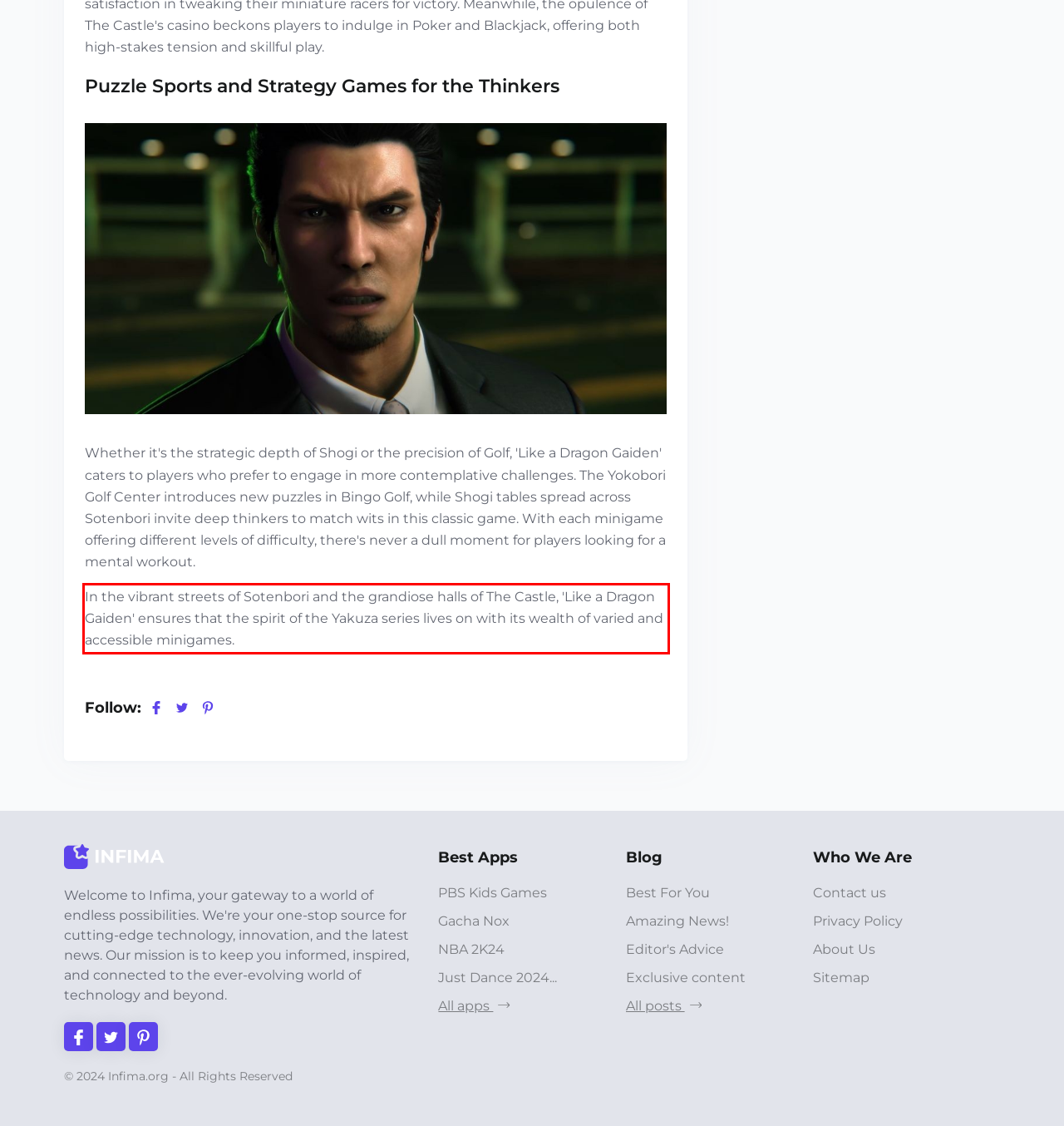Examine the webpage screenshot and use OCR to recognize and output the text within the red bounding box.

In the vibrant streets of Sotenbori and the grandiose halls of The Castle, 'Like a Dragon Gaiden' ensures that the spirit of the Yakuza series lives on with its wealth of varied and accessible minigames.